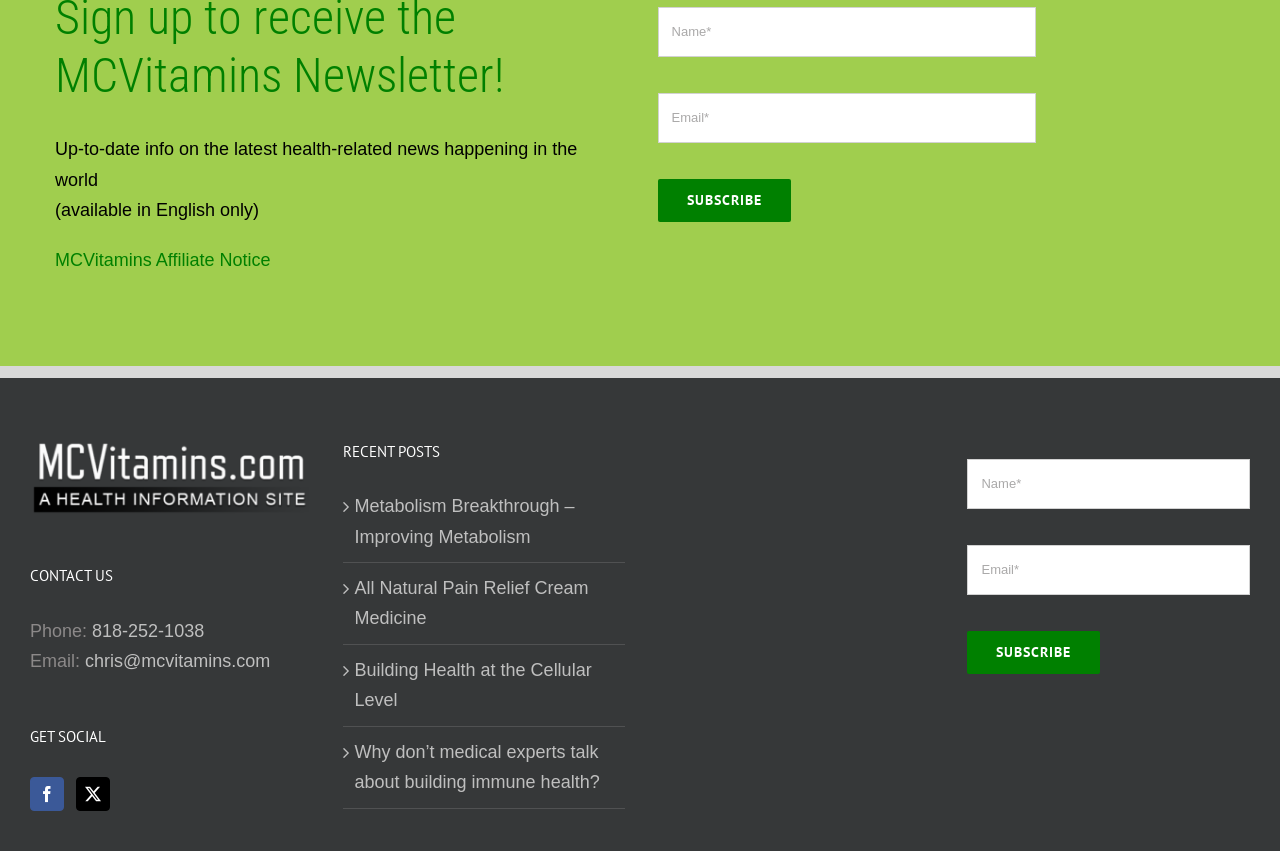Please identify the bounding box coordinates of the clickable area that will allow you to execute the instruction: "Read the 'Where To Start with Pests and More' article".

None